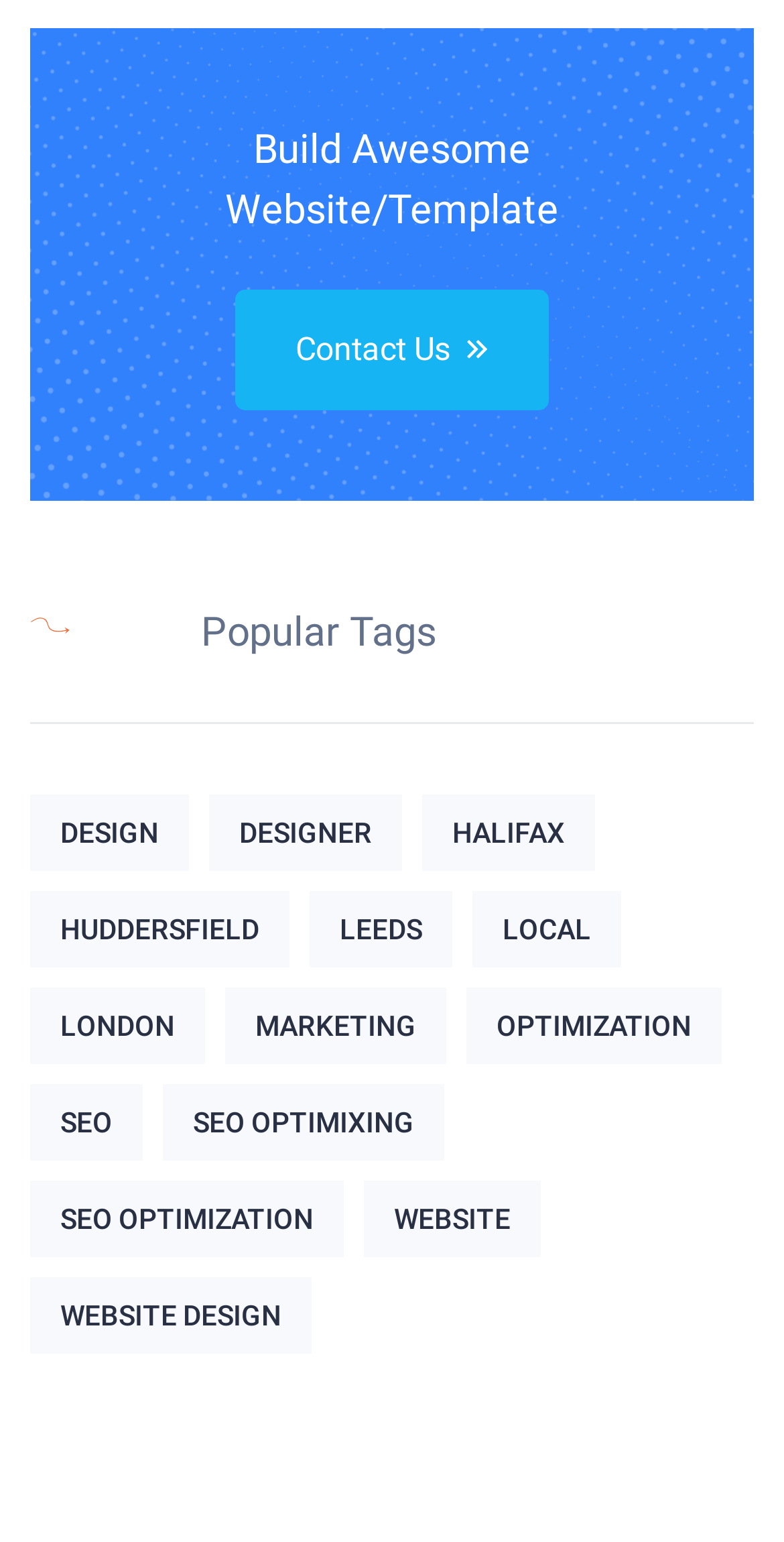How many items are related to SEO optimization?
Using the information from the image, provide a comprehensive answer to the question.

There are three links related to SEO optimization: 'seo (3 items)', 'SEO Optimixing (1 item)', and 'SEO Optimization (3 items)'. Therefore, there are a total of 7 items related to SEO optimization.